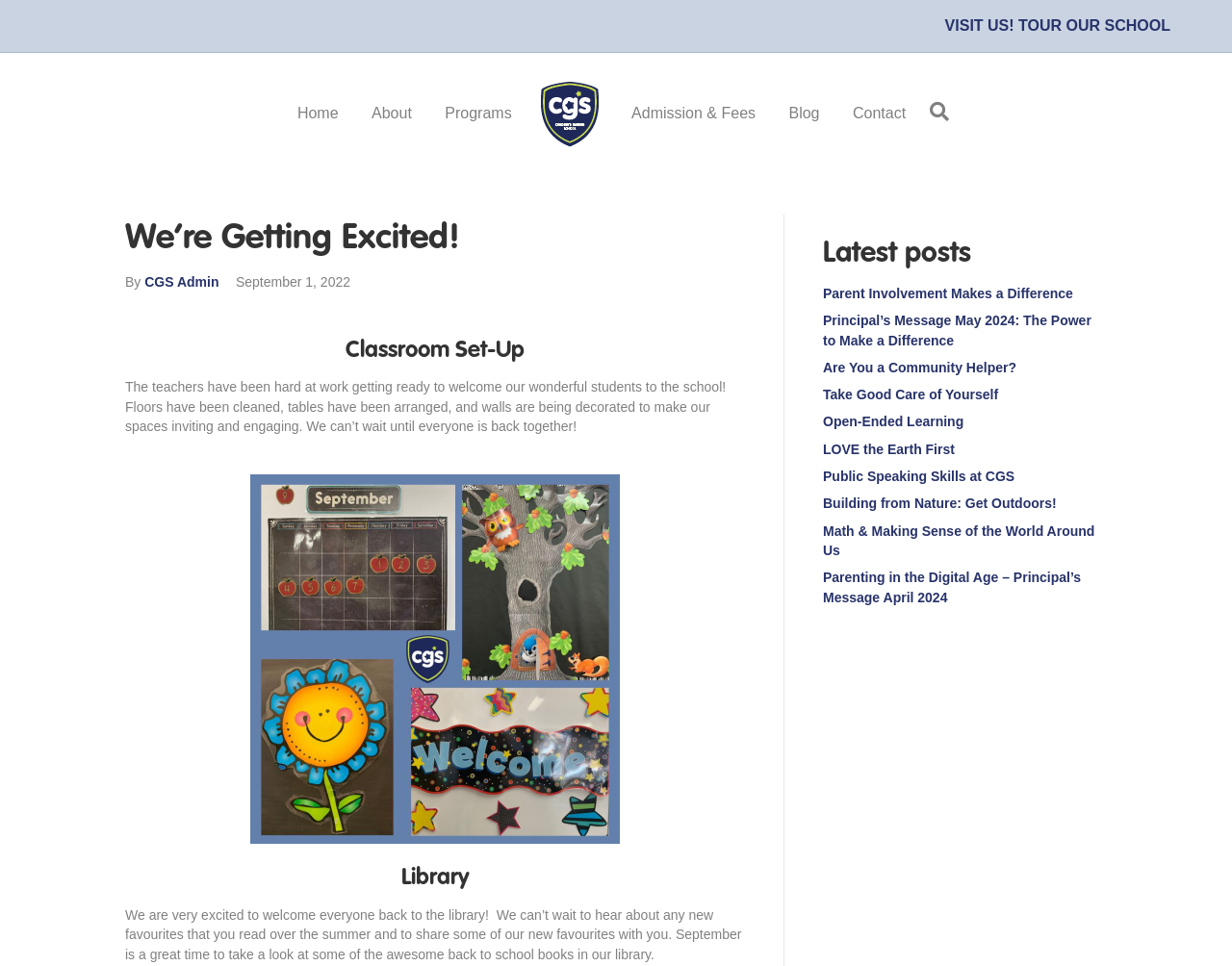Please specify the bounding box coordinates of the element that should be clicked to execute the given instruction: 'Visit the school'. Ensure the coordinates are four float numbers between 0 and 1, expressed as [left, top, right, bottom].

[0.767, 0.018, 0.95, 0.035]